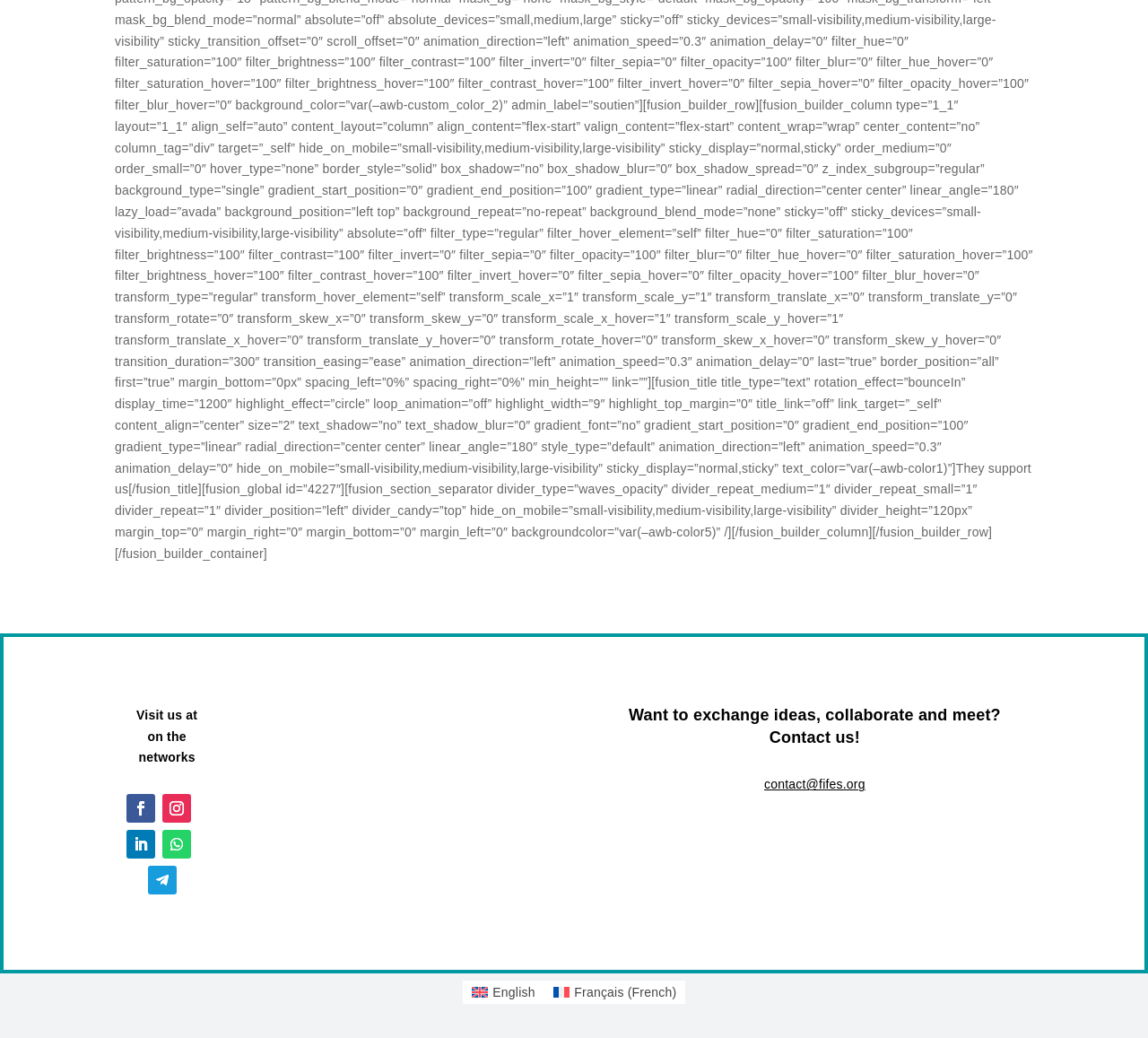Please find the bounding box coordinates of the element's region to be clicked to carry out this instruction: "Contact us!".

[0.666, 0.749, 0.754, 0.763]